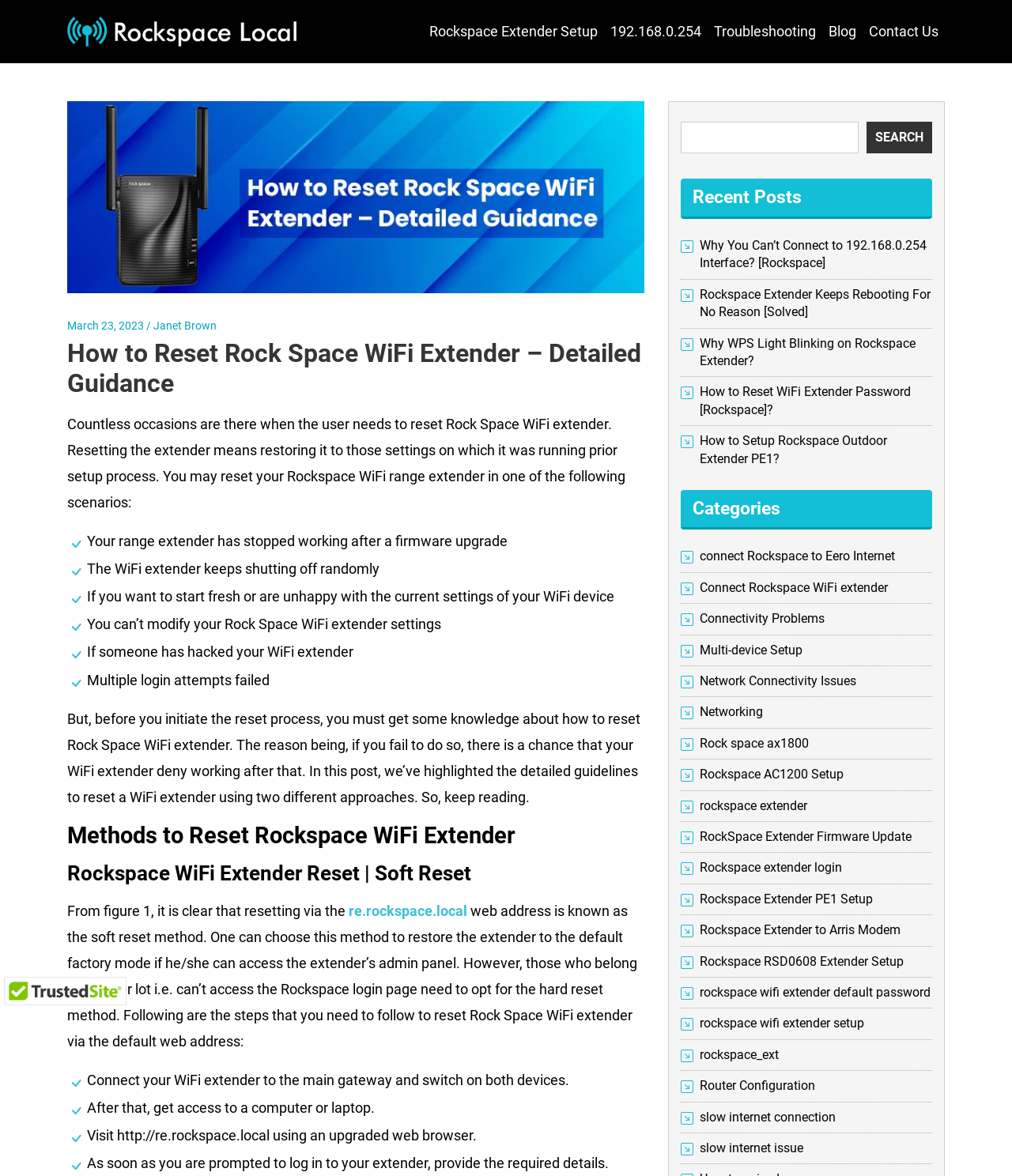Create a full and detailed caption for the entire webpage.

This webpage is about resetting Rock Space WiFi extenders and provides detailed guidance on the process. At the top, there is a navigation menu with links to "Rockspace Local", "Rockspace Extender Setup", "192.168.0.254", "Troubleshooting", "Blog", and "Contact Us". Below the navigation menu, there is a heading that reads "How to Reset Rock Space WiFi Extender – Detailed Guidance" followed by a paragraph of text that explains the importance of resetting the extender.

The page then lists several scenarios where resetting the extender is necessary, such as after a firmware upgrade, if the extender keeps shutting off randomly, or if someone has hacked into the extender. Below this list, there is a paragraph that emphasizes the importance of understanding how to reset the extender to avoid any issues.

The main content of the page is divided into two sections: "Methods to Reset Rockspace WiFi Extender" and "Rockspace WiFi Extender Reset | Soft Reset". The soft reset method involves accessing the extender's admin panel through a web address, and the page provides step-by-step instructions on how to do this. There is also a search bar located on the right side of the page, allowing users to search for specific topics.

On the right side of the page, there are also links to recent posts, categories, and tags related to Rockspace WiFi extenders. These links include topics such as connectivity problems, multi-device setup, and firmware updates. At the very bottom of the page, there is a small icon with a link to an unknown destination.